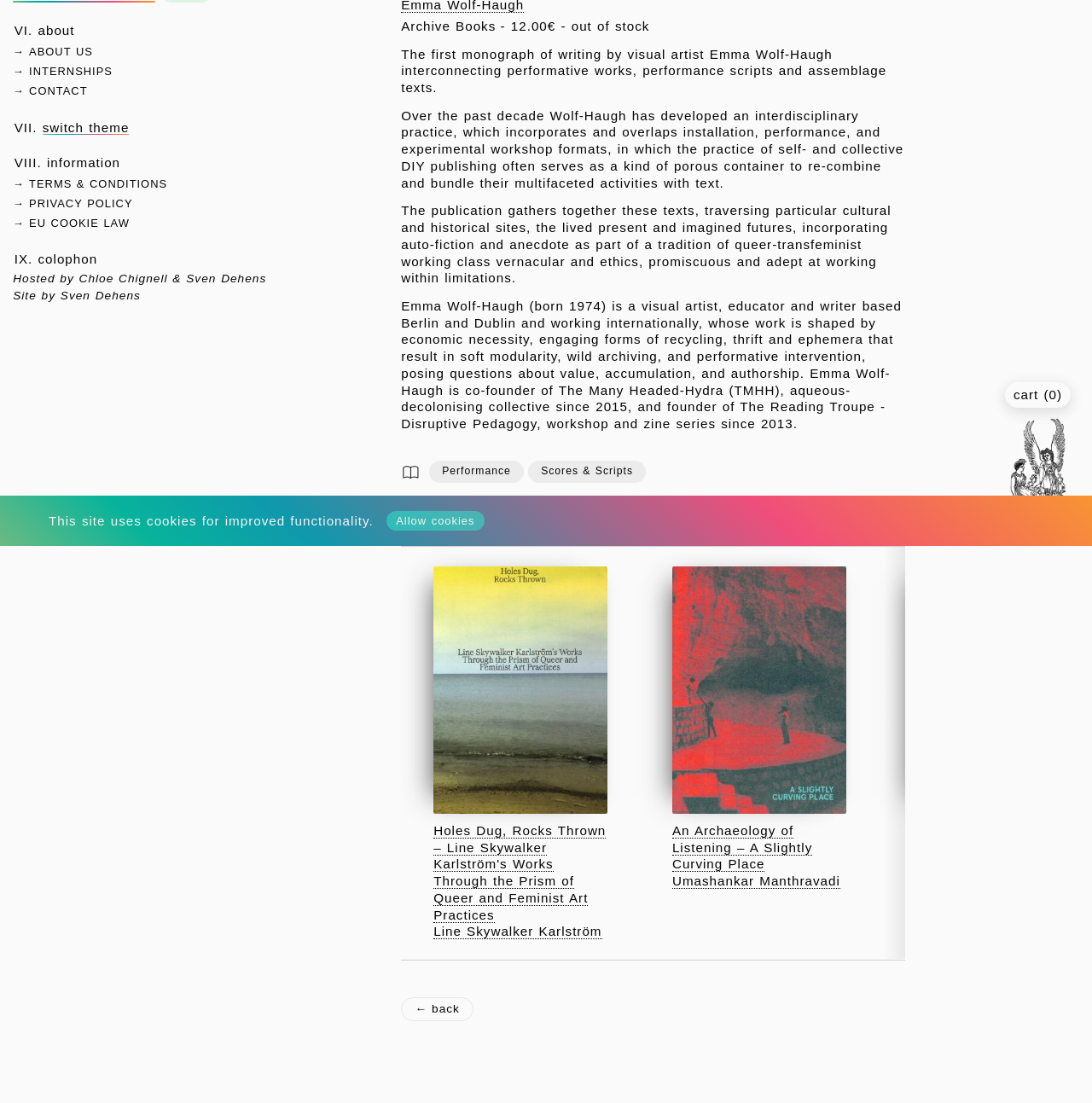Determine the bounding box for the UI element that matches this description: "Allow cookies".

[0.354, 0.464, 0.444, 0.481]